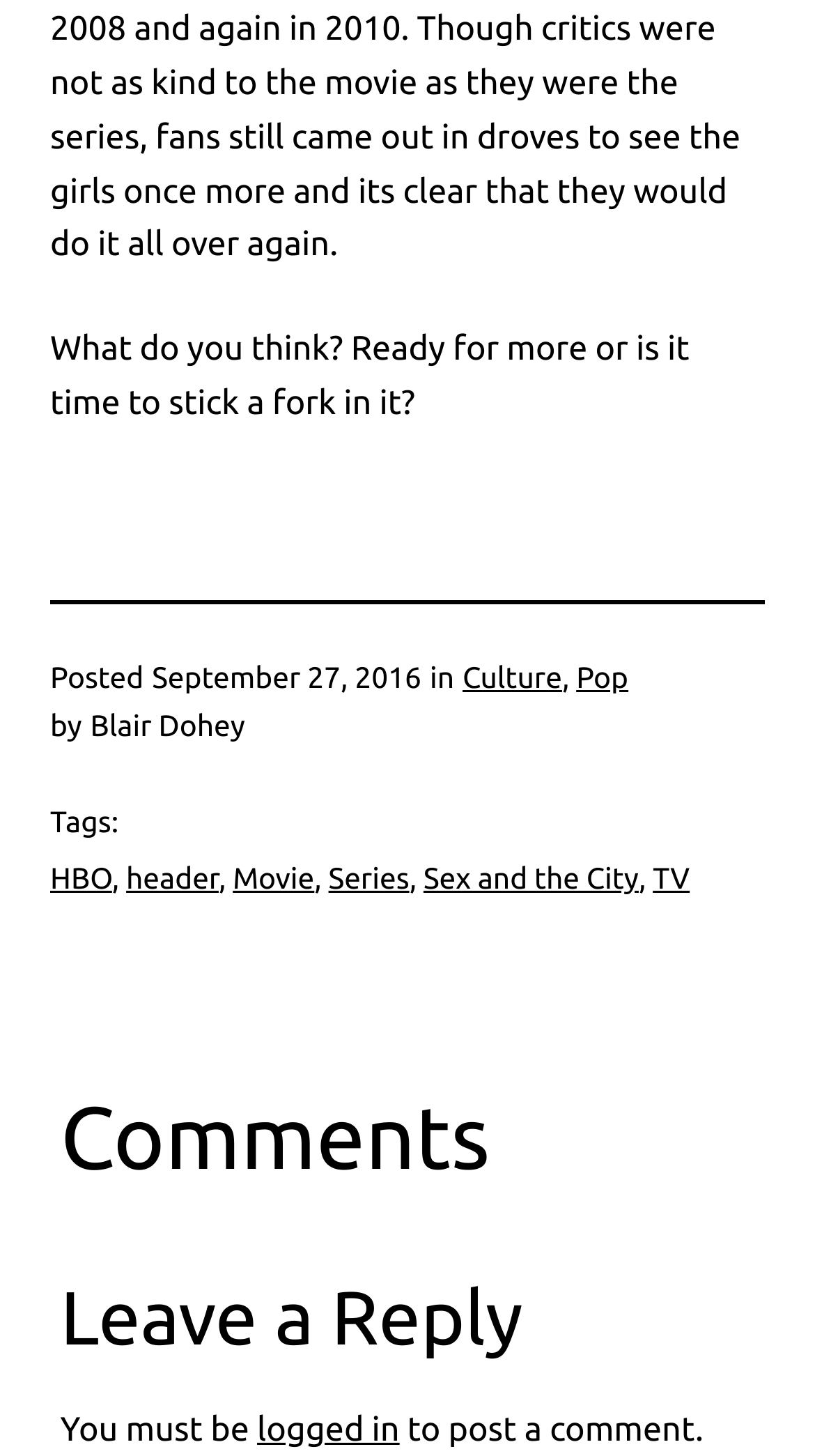Determine the bounding box coordinates of the element that should be clicked to execute the following command: "Click the 'logged in' link".

[0.315, 0.969, 0.49, 0.995]